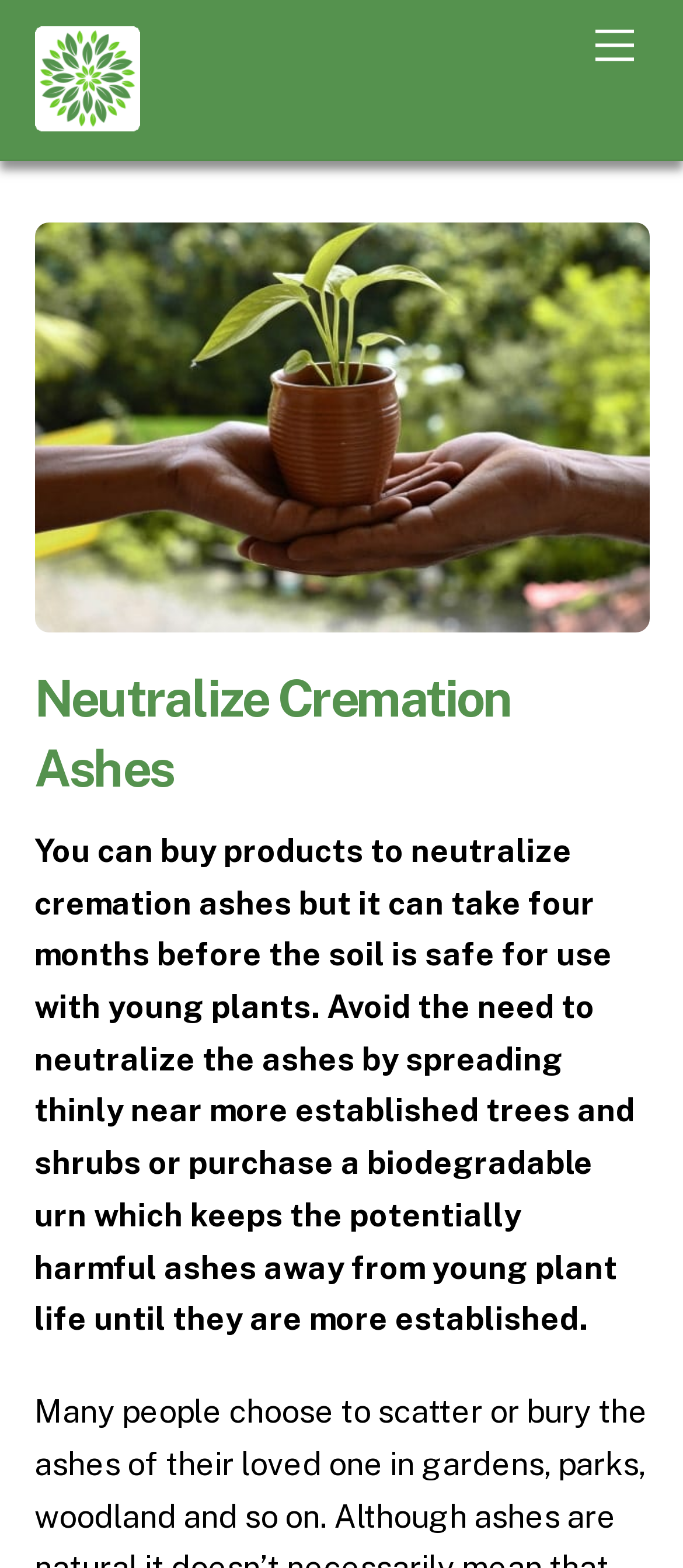Use the information in the screenshot to answer the question comprehensively: What is the purpose of neutralizing cremation ashes?

According to the webpage, neutralizing cremation ashes is necessary because the ashes can be harmful to young plants. The webpage suggests spreading the ashes thinly near more established trees and shrubs or using a biodegradable urn to keep the ashes away from young plant life until they are more established.